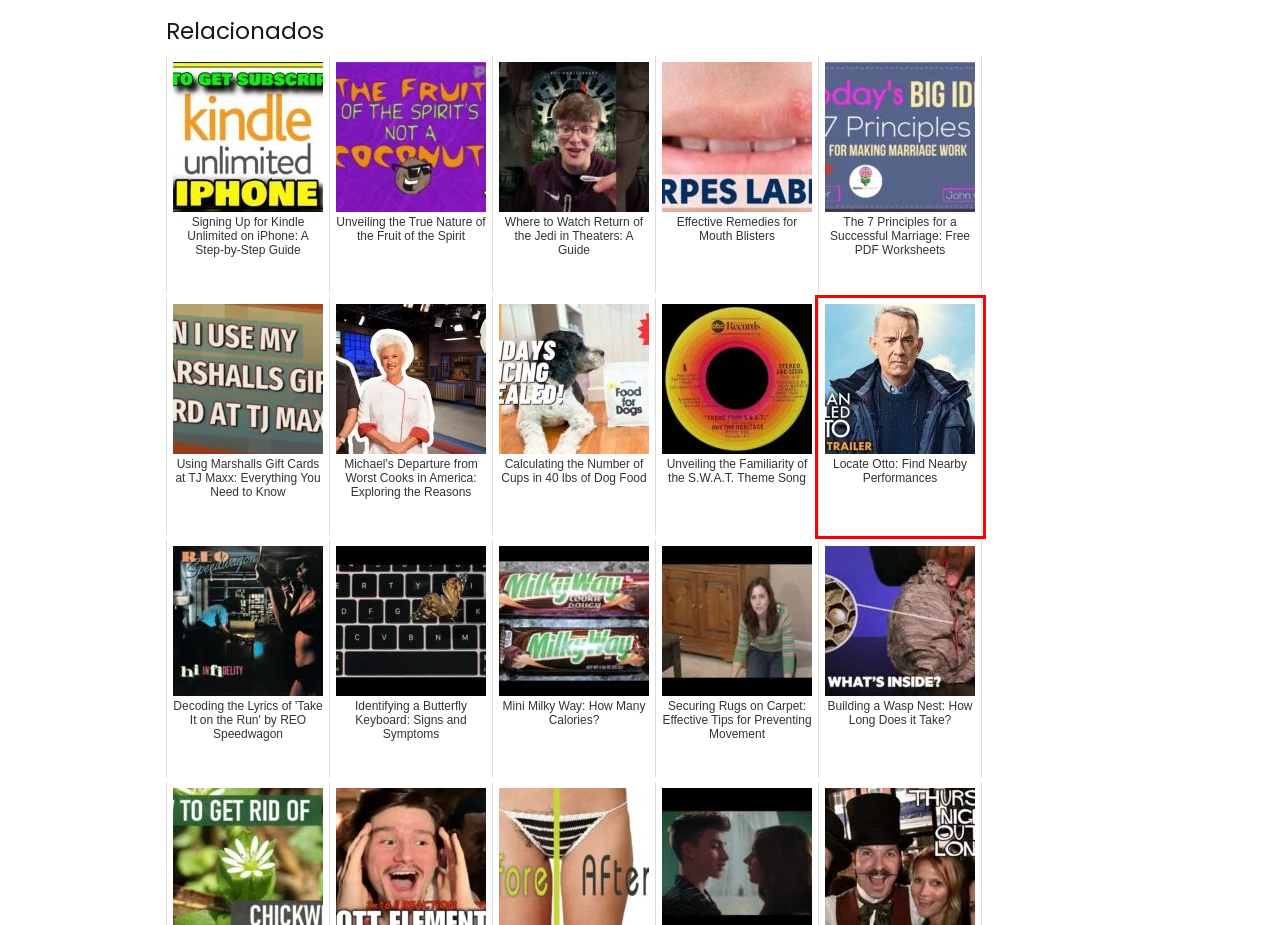With the provided webpage screenshot containing a red bounding box around a UI element, determine which description best matches the new webpage that appears after clicking the selected element. The choices are:
A. Locate Otto: Find Nearby Performances | Actualizado mayo 2024
B. Unveiling the Familiarity of the S.W.A.T. Theme Song | Actualizado mayo 2024
C. The 7 Principles for a Successful Marriage: Free PDF Worksheets | Actualizado mayo 2024
D. Michael's Departure from Worst Cooks in America: Exploring the Reasons | Actualizado mayo 2024
E. Identifying a Butterfly Keyboard: Signs and Symptoms | Actualizado mayo 2024
F. Decoding the Lyrics of 'Take It on the Run' by REO Speedwagon | Actualizado mayo 2024
G. Mini Milky Way: How Many Calories? | Actualizado mayo 2024
H. Effective Remedies for Mouth Blisters | Actualizado mayo 2024

A